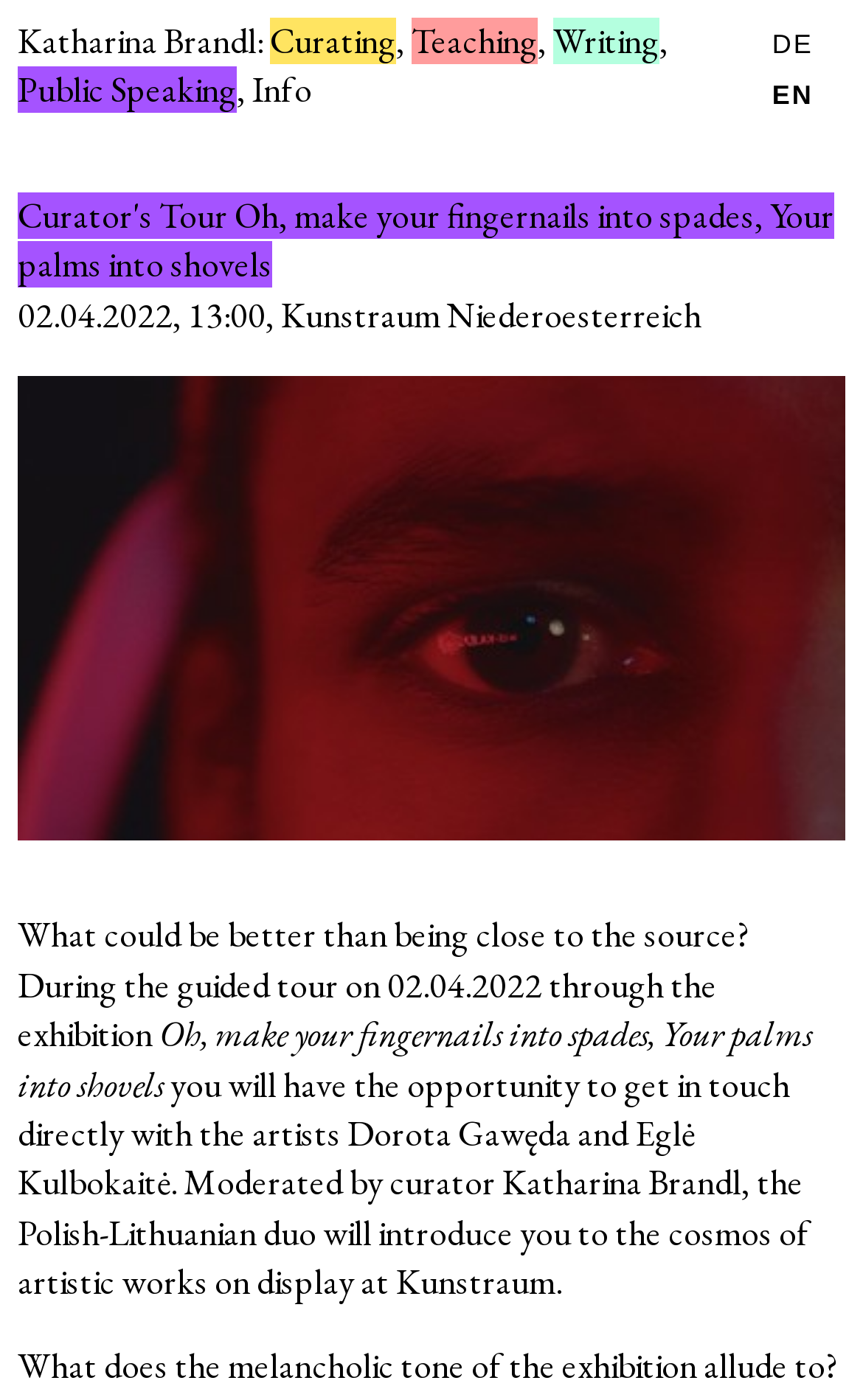Determine the bounding box coordinates of the UI element that matches the following description: "Writing". The coordinates should be four float numbers between 0 and 1 in the format [left, top, right, bottom].

[0.641, 0.013, 0.764, 0.046]